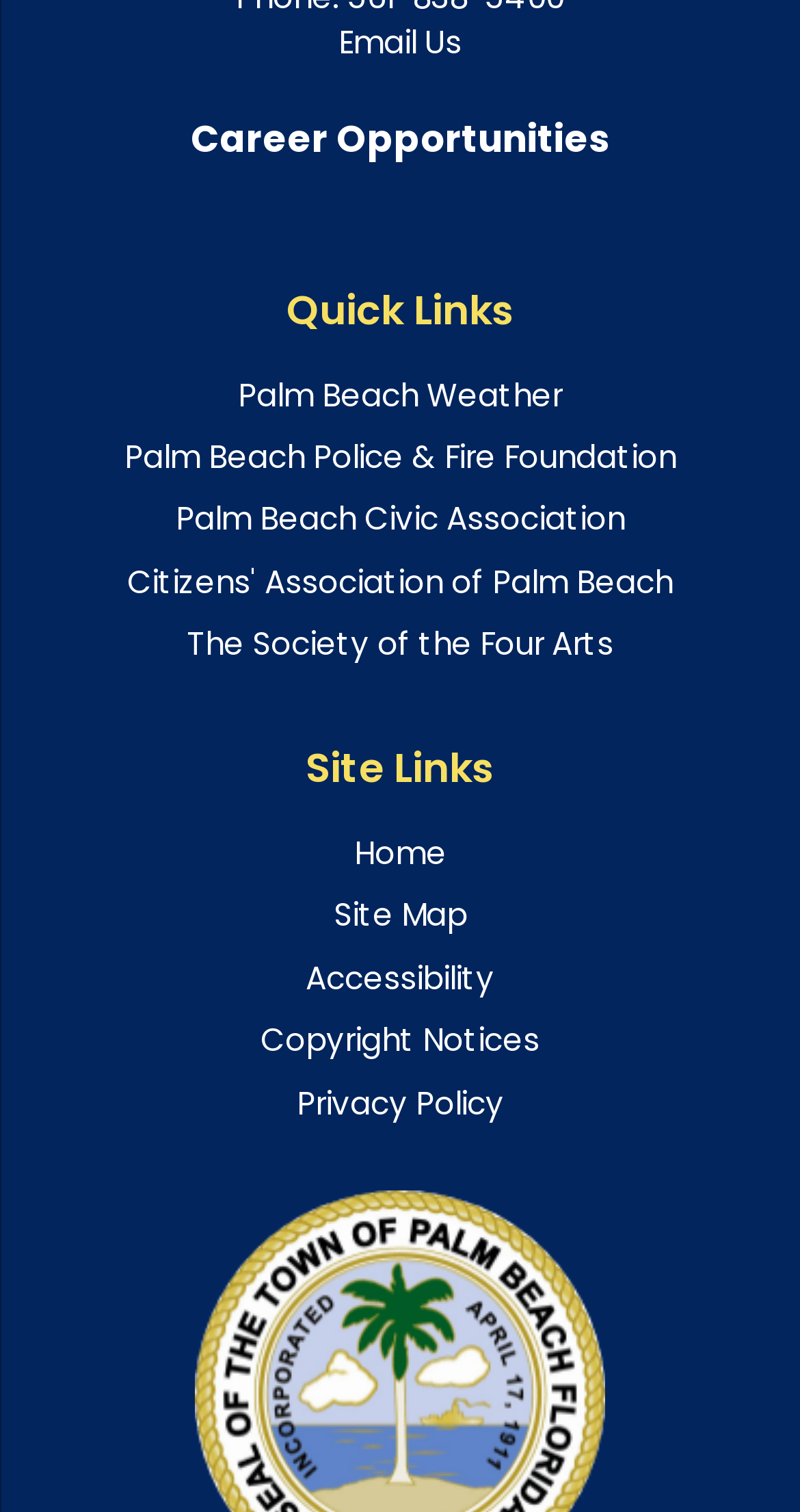Please identify the bounding box coordinates of the clickable element to fulfill the following instruction: "Email us". The coordinates should be four float numbers between 0 and 1, i.e., [left, top, right, bottom].

[0.423, 0.014, 0.577, 0.043]